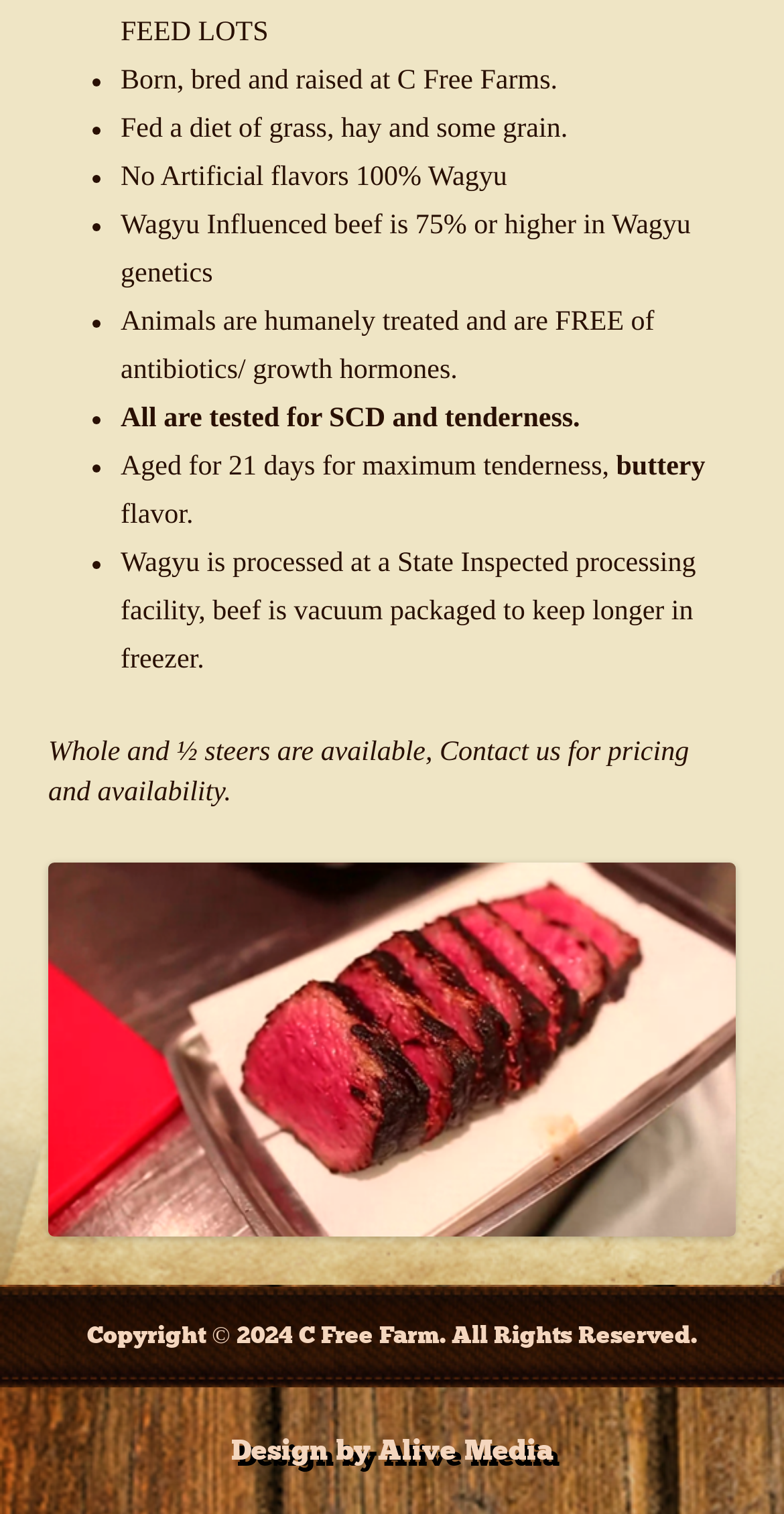What is the minimum percentage of Wagyu genetics in Wagyu Influenced beef?
Please give a detailed and elaborate answer to the question based on the image.

According to the webpage, Wagyu Influenced beef is defined as having '75% or higher in Wagyu genetics.' This information is provided in the third bullet point under the description of the farm's practices.